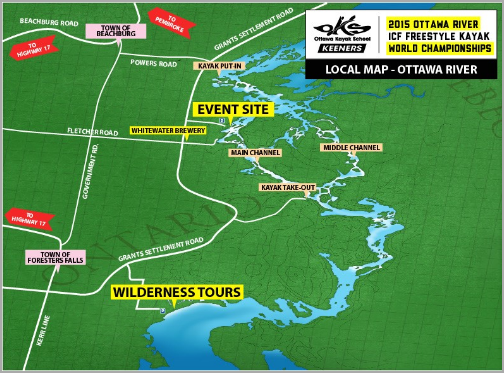What is the name of the highway marked on the map?
Using the image, answer in one word or phrase.

Highway 17